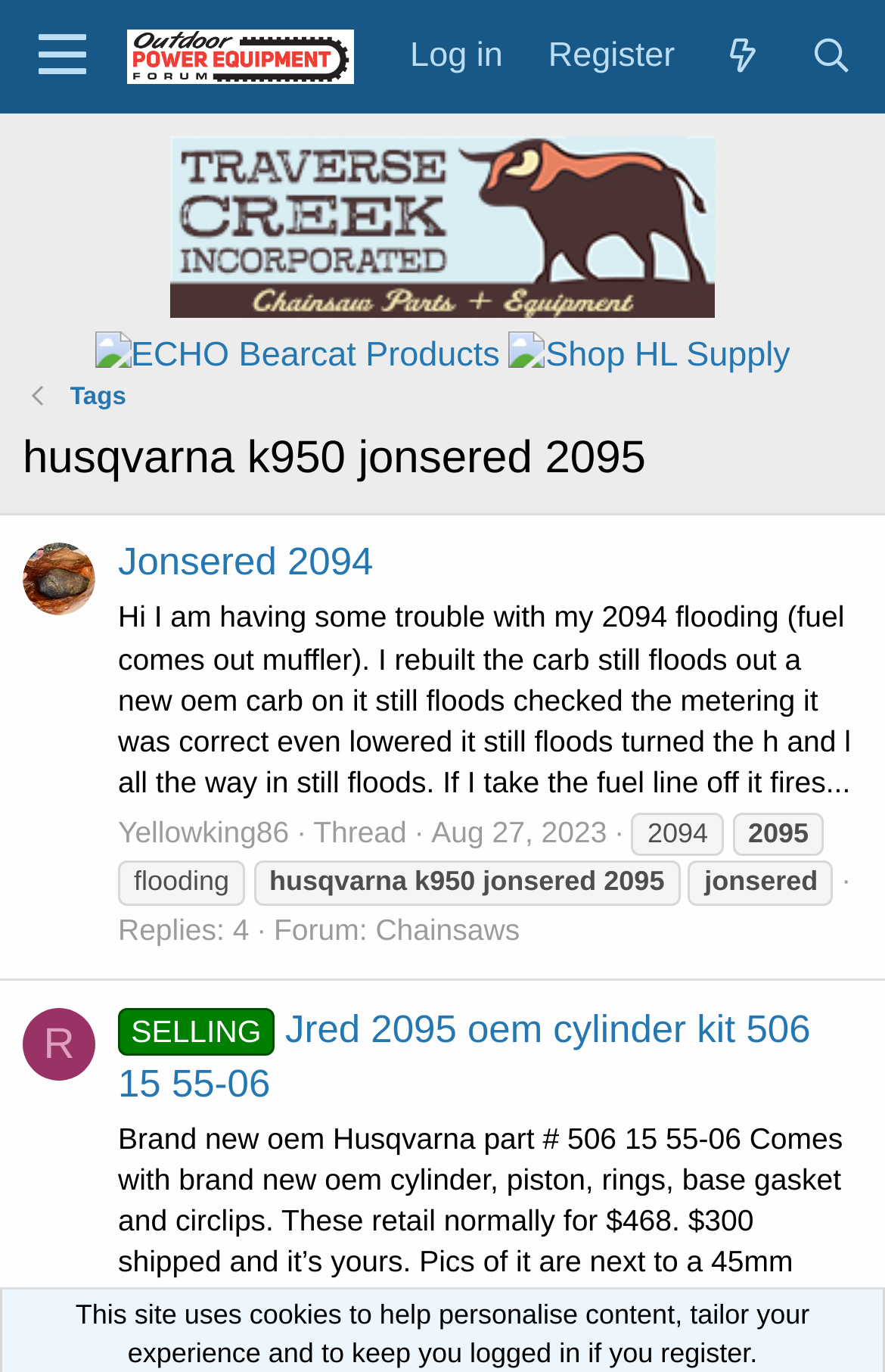Reply to the question with a single word or phrase:
What is the topic of the discussion?

Husqvarna k950 and Jonsered 2095